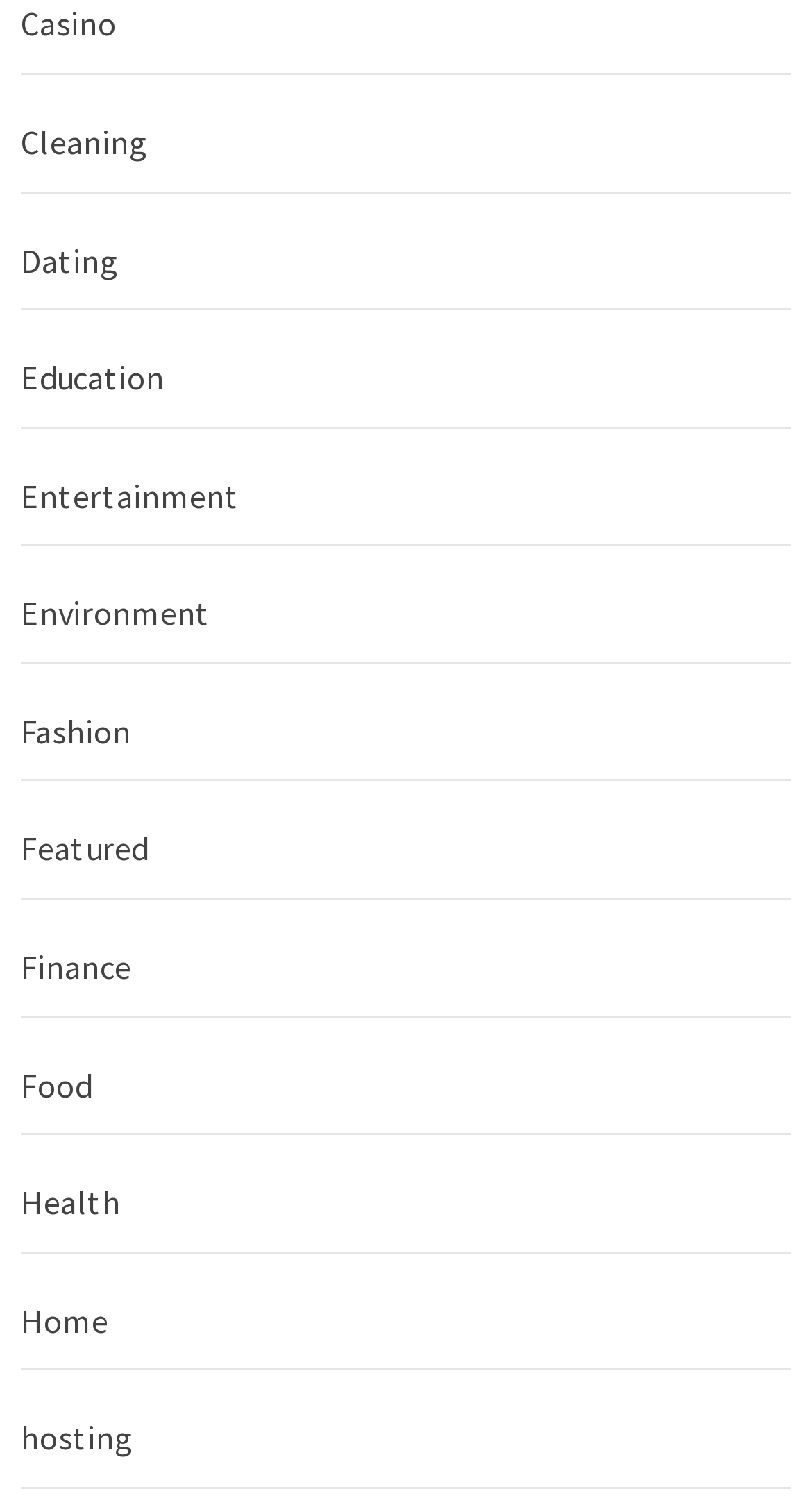Given the element description Entertainment, identify the bounding box coordinates for the UI element on the webpage screenshot. The format should be (top-left x, top-left y, bottom-right x, bottom-right y), with values between 0 and 1.

[0.026, 0.3, 0.974, 0.365]